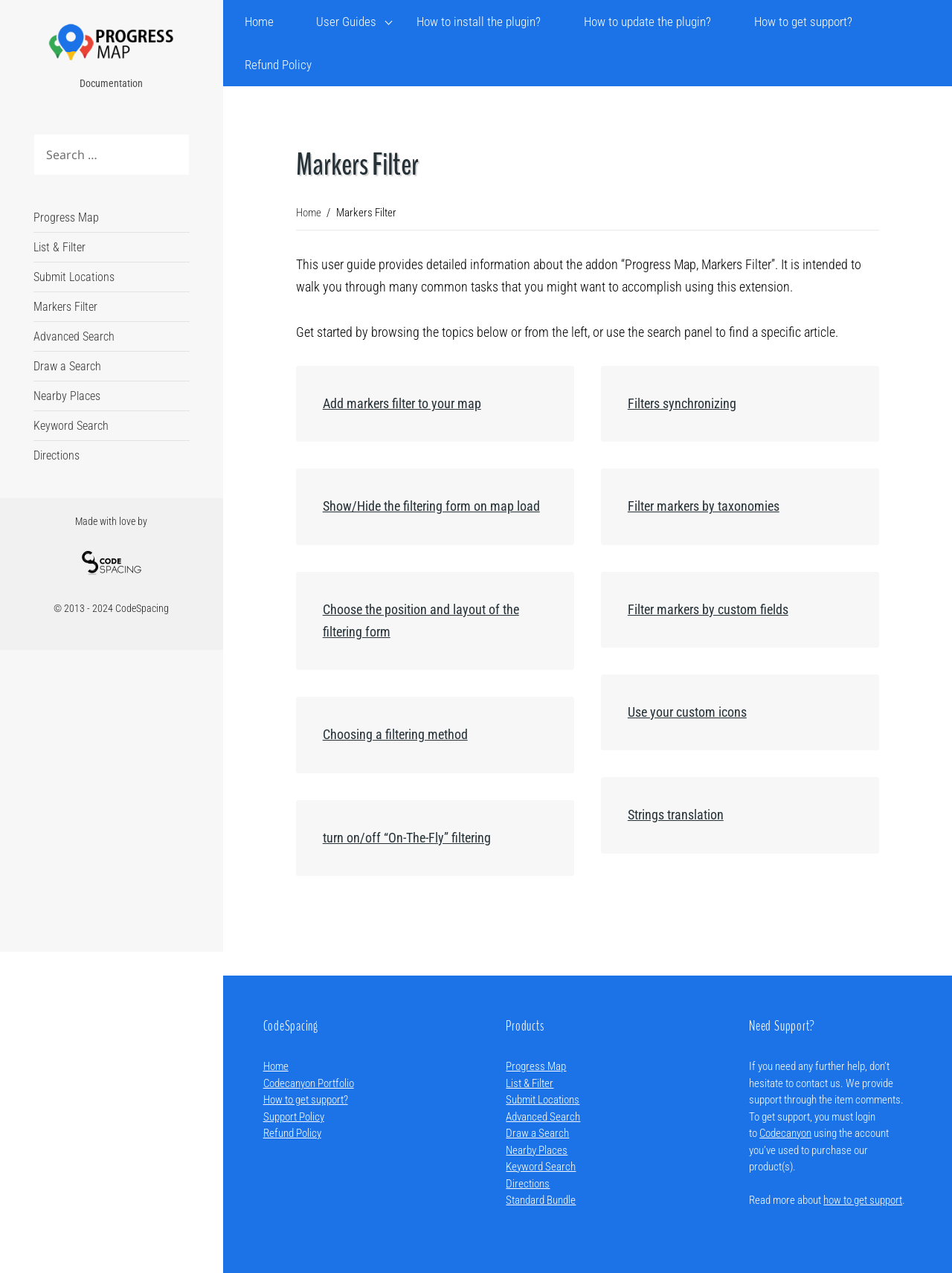Could you find the bounding box coordinates of the clickable area to complete this instruction: "Contact us"?

None